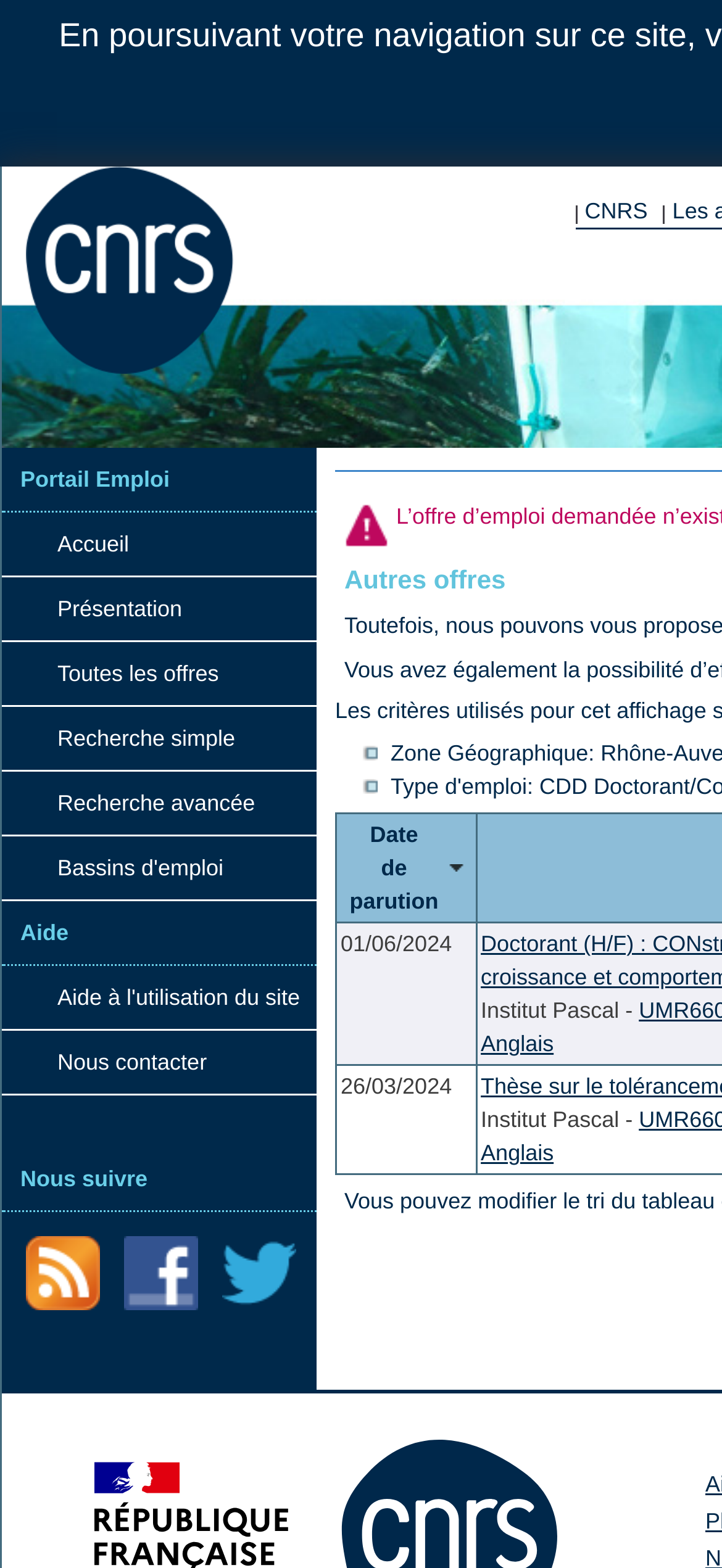Please specify the bounding box coordinates for the clickable region that will help you carry out the instruction: "Search for job offers".

[0.079, 0.463, 0.326, 0.479]